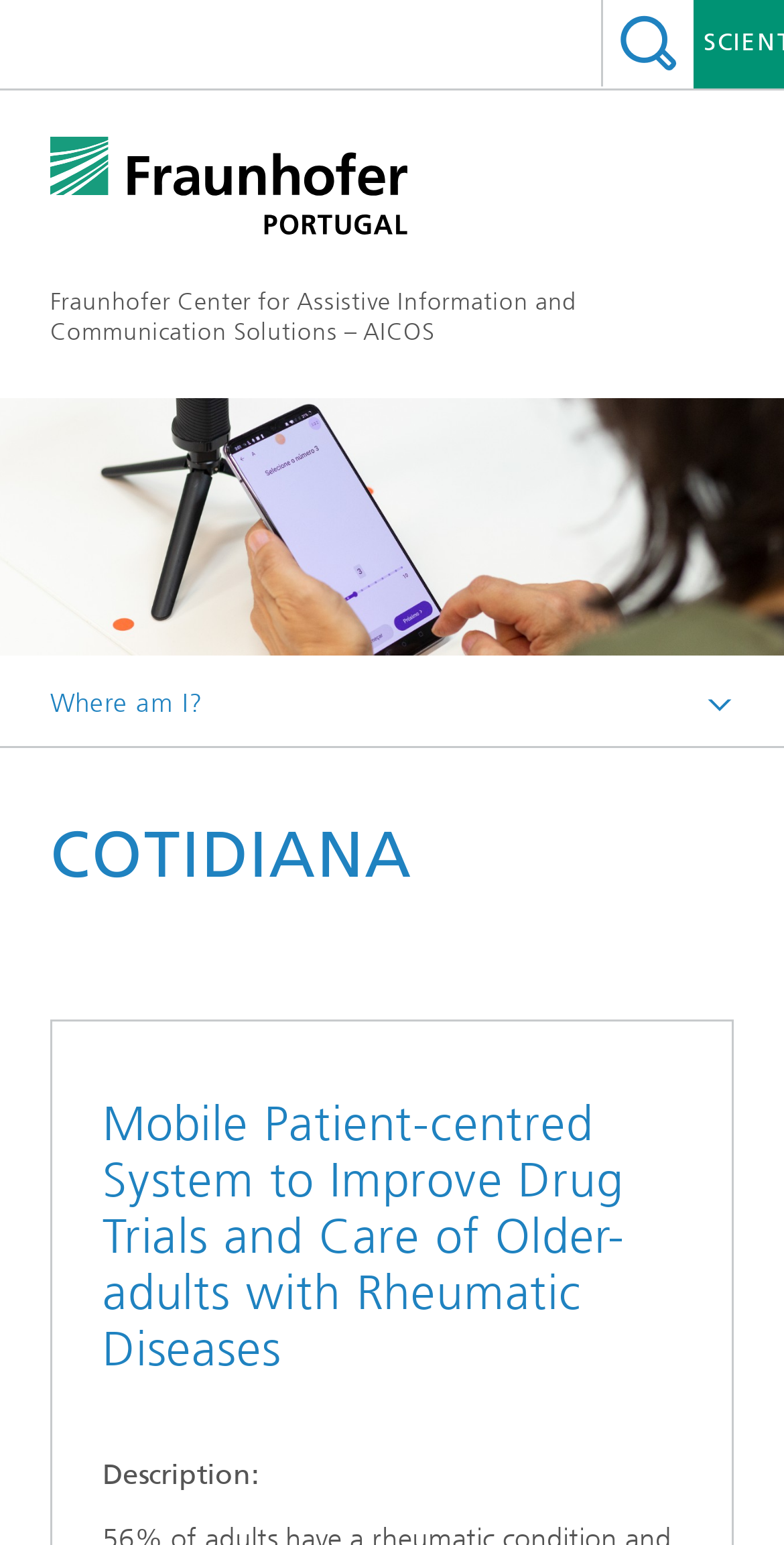What is the purpose of the textbox at the top of the webpage?
Answer the question with as much detail as possible.

I inferred the purpose of the textbox by looking at the button next to it with the text 'SEARCH' and the magnifying glass icon, which is a common symbol for search functionality.